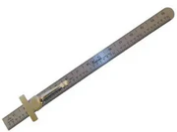What is the price of the DCMX Fork Height Tool/Chain Slack?
Please provide a single word or phrase as your answer based on the screenshot.

¥95